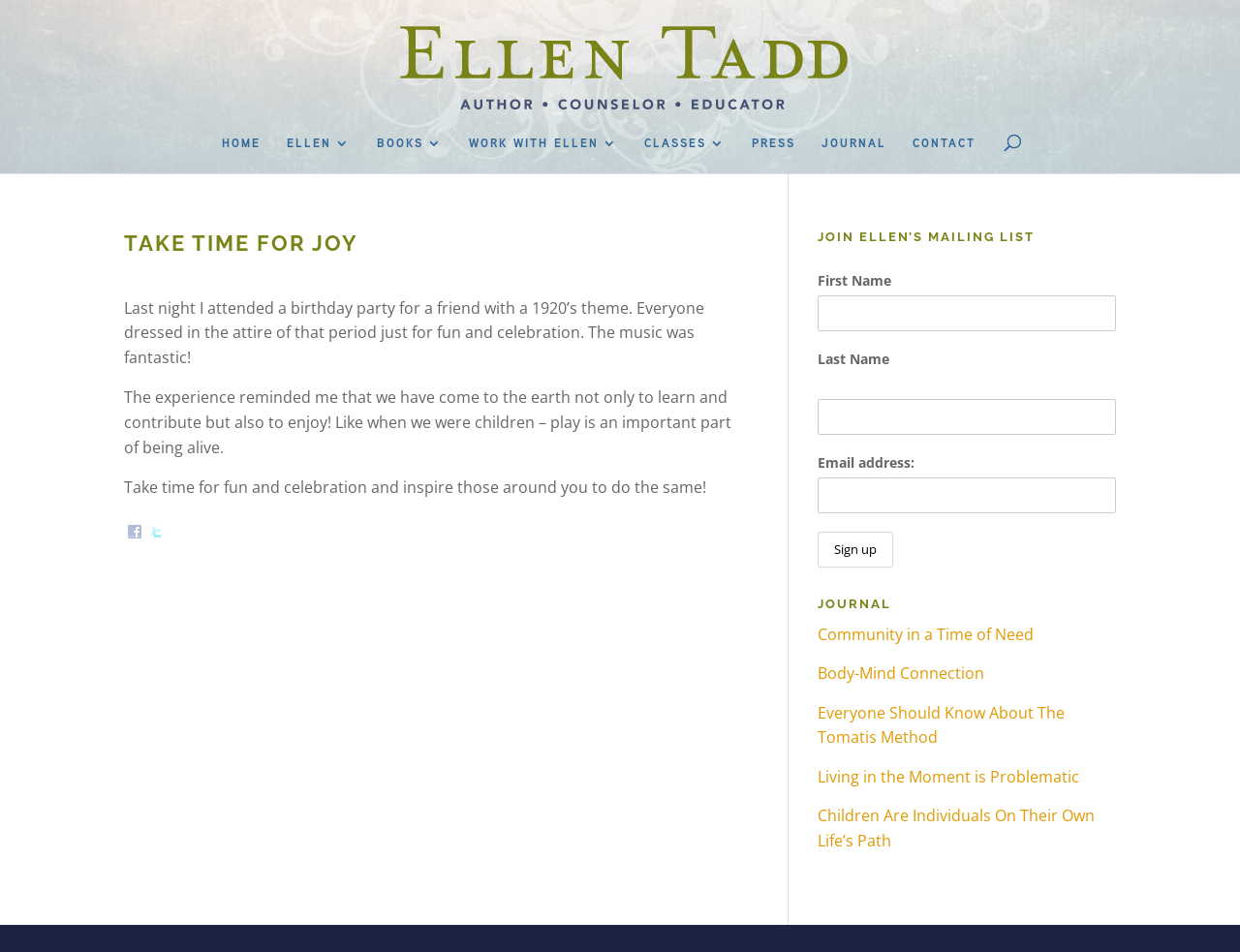Determine the bounding box coordinates of the target area to click to execute the following instruction: "Click on the 'HOME' link."

[0.179, 0.143, 0.21, 0.182]